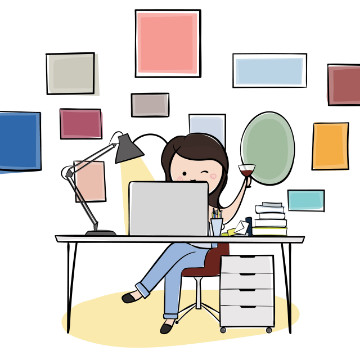Is the desk in the illustration cluttered?
Give a one-word or short-phrase answer derived from the screenshot.

No